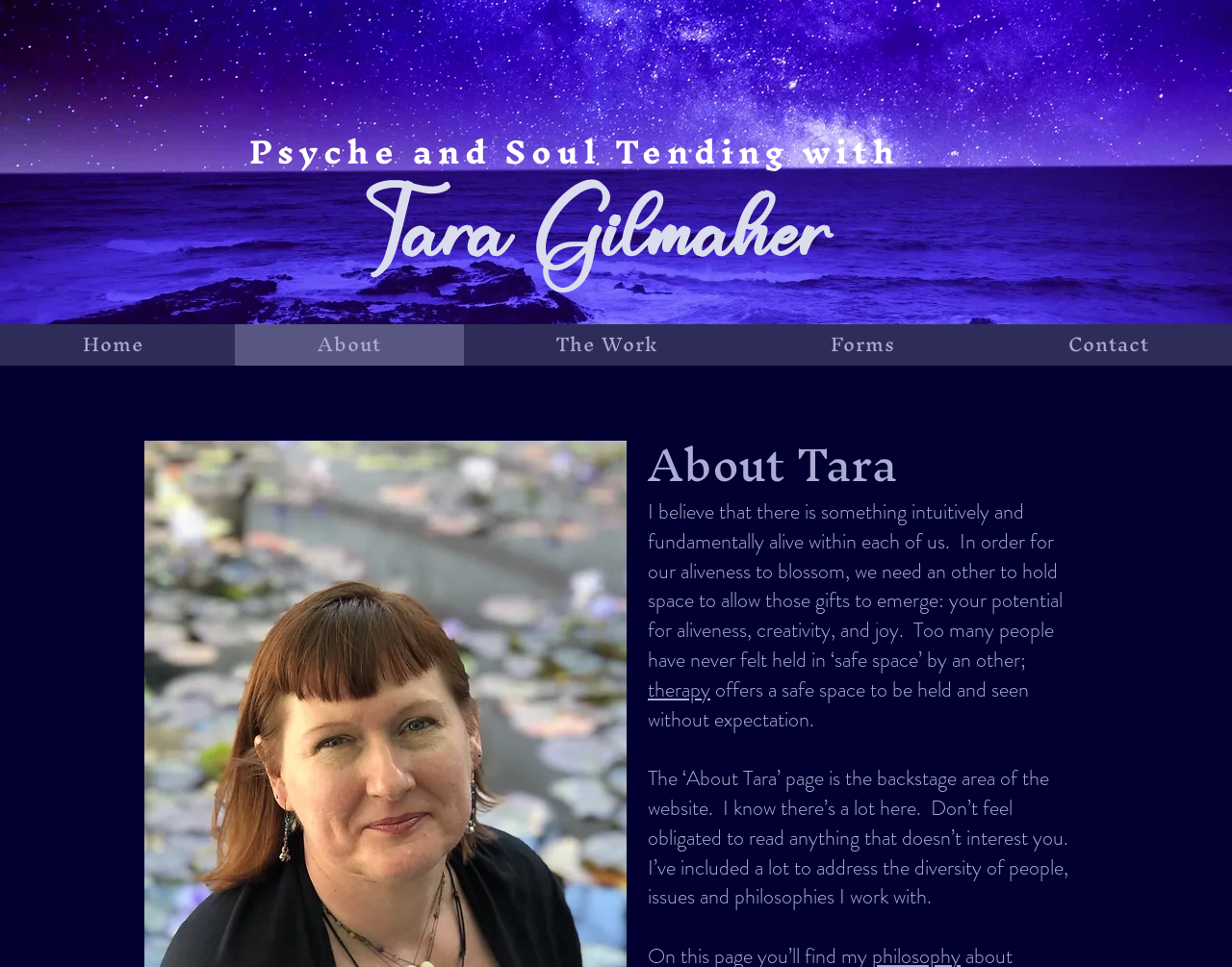Identify the bounding box coordinates for the UI element mentioned here: "Forms". Provide the coordinates as four float values between 0 and 1, i.e., [left, top, right, bottom].

[0.607, 0.336, 0.793, 0.378]